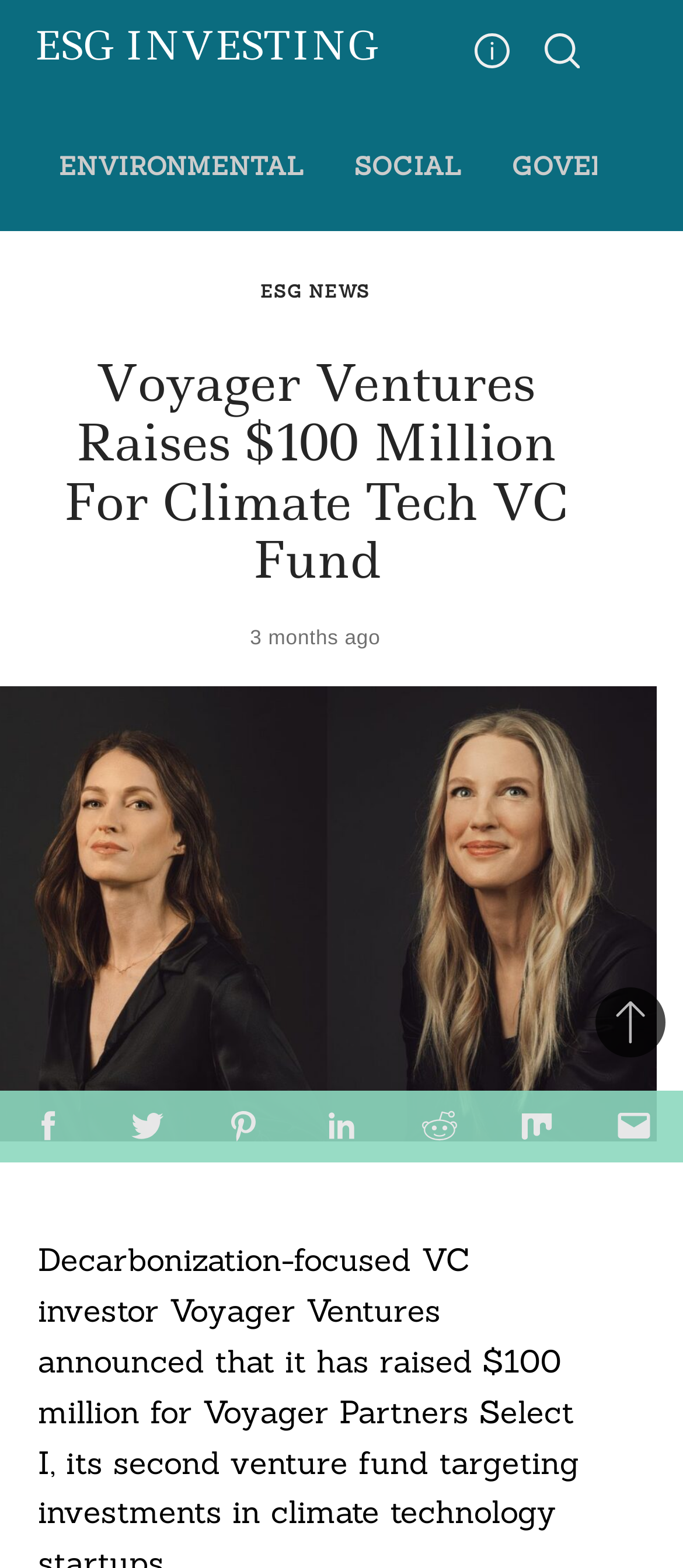Bounding box coordinates are given in the format (top-left x, top-left y, bottom-right x, bottom-right y). All values should be floating point numbers between 0 and 1. Provide the bounding box coordinate for the UI element described as: Social

[0.482, 0.077, 0.713, 0.135]